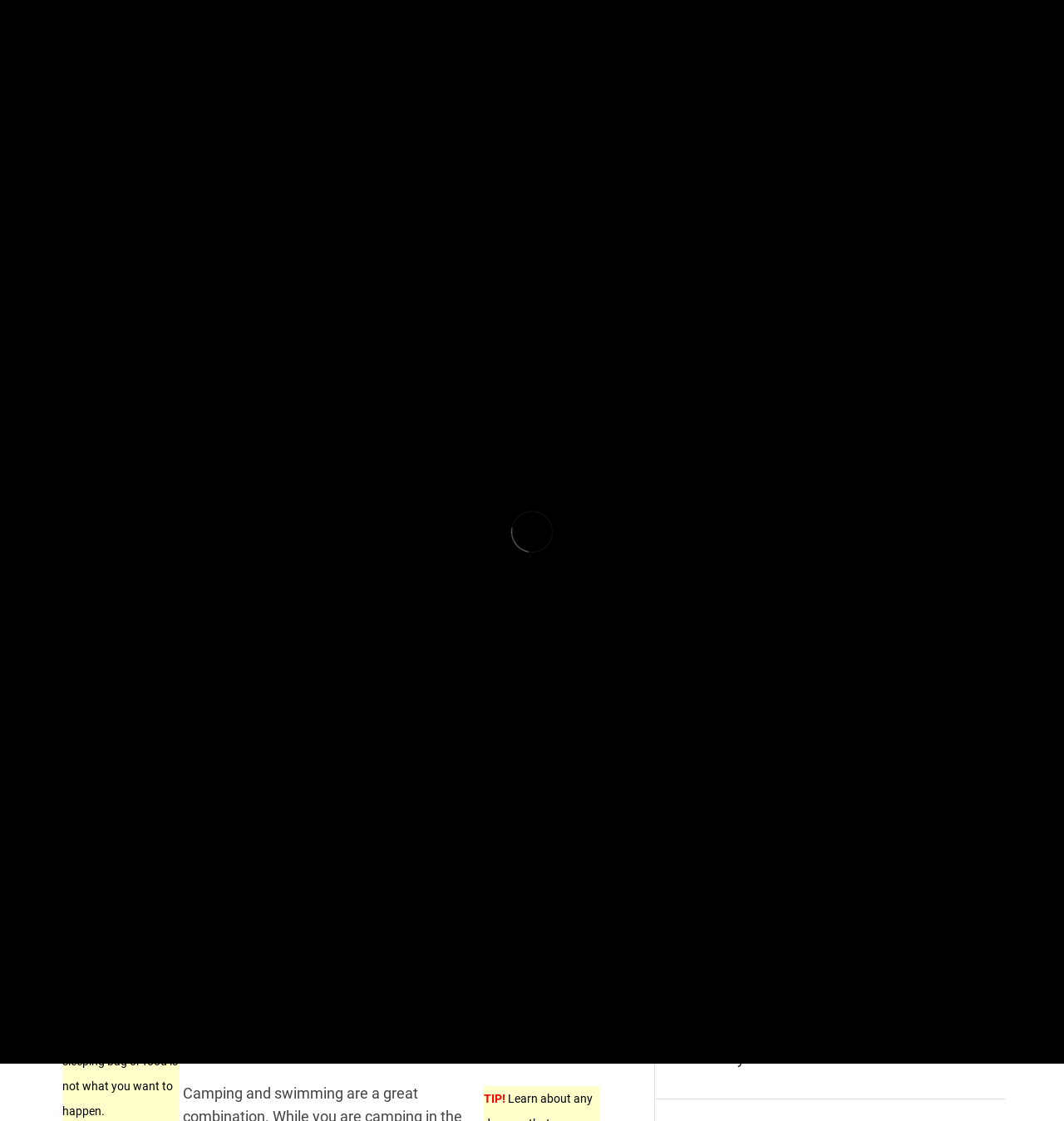Given the webpage screenshot and the description, determine the bounding box coordinates (top-left x, top-left y, bottom-right x, bottom-right y) that define the location of the UI element matching this description: My Boat Plans Review

[0.663, 0.857, 0.945, 0.892]